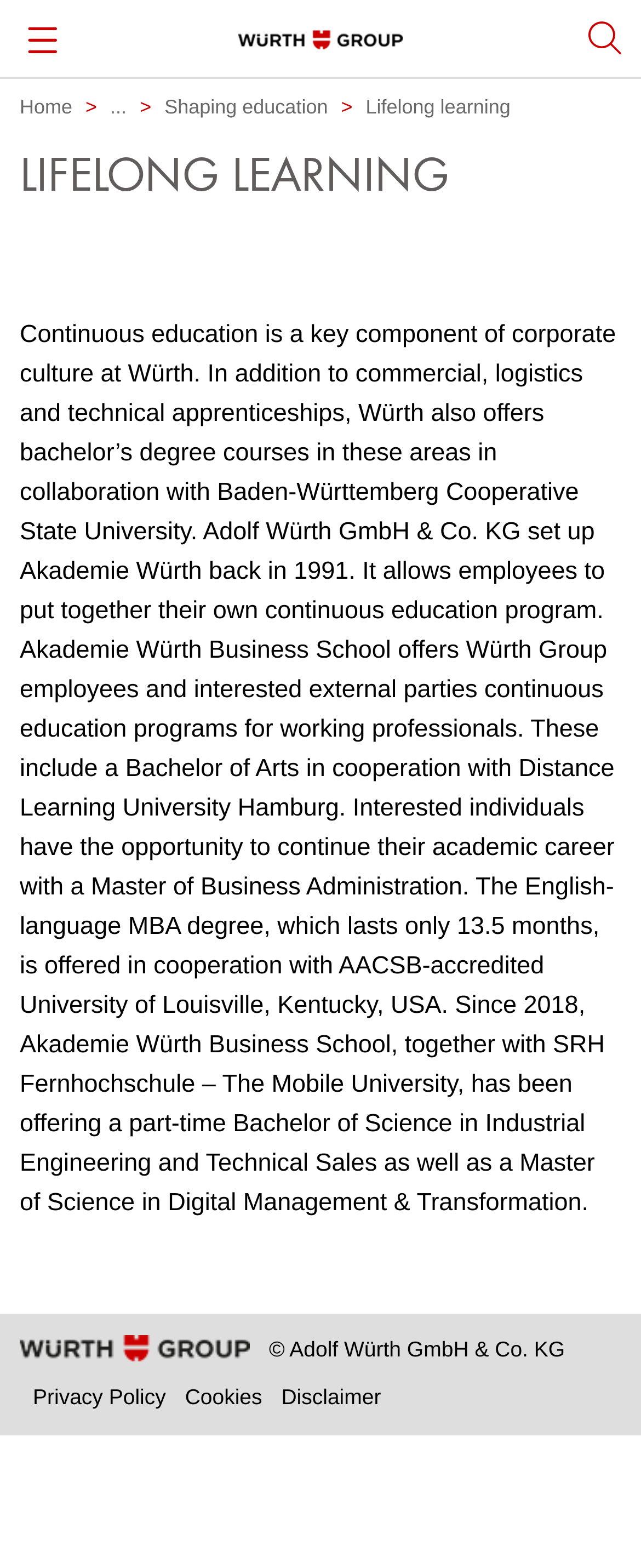Predict the bounding box for the UI component with the following description: "leading".

[0.0, 0.102, 1.0, 0.153]